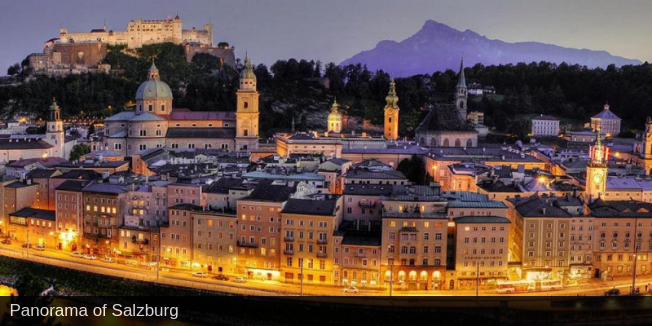Are the windows of the buildings illuminated by daylight?
Make sure to answer the question with a detailed and comprehensive explanation.

According to the caption, the windows of the buildings are 'illuminated in the evening light', suggesting that the sun has already set and the illumination is coming from artificial sources or the remaining evening light, rather than direct daylight.